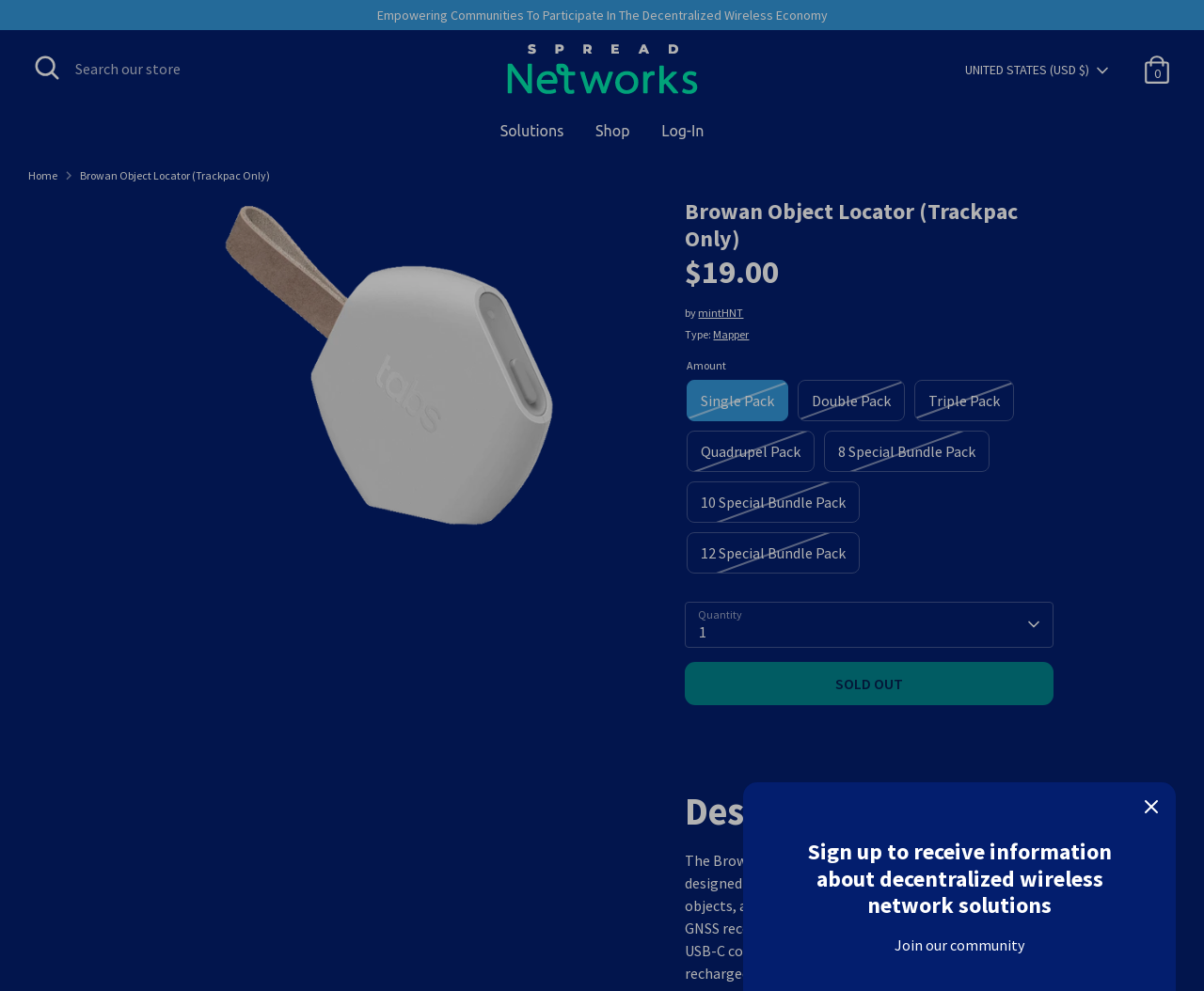Determine the bounding box coordinates of the UI element described by: "Reviews (0)".

None